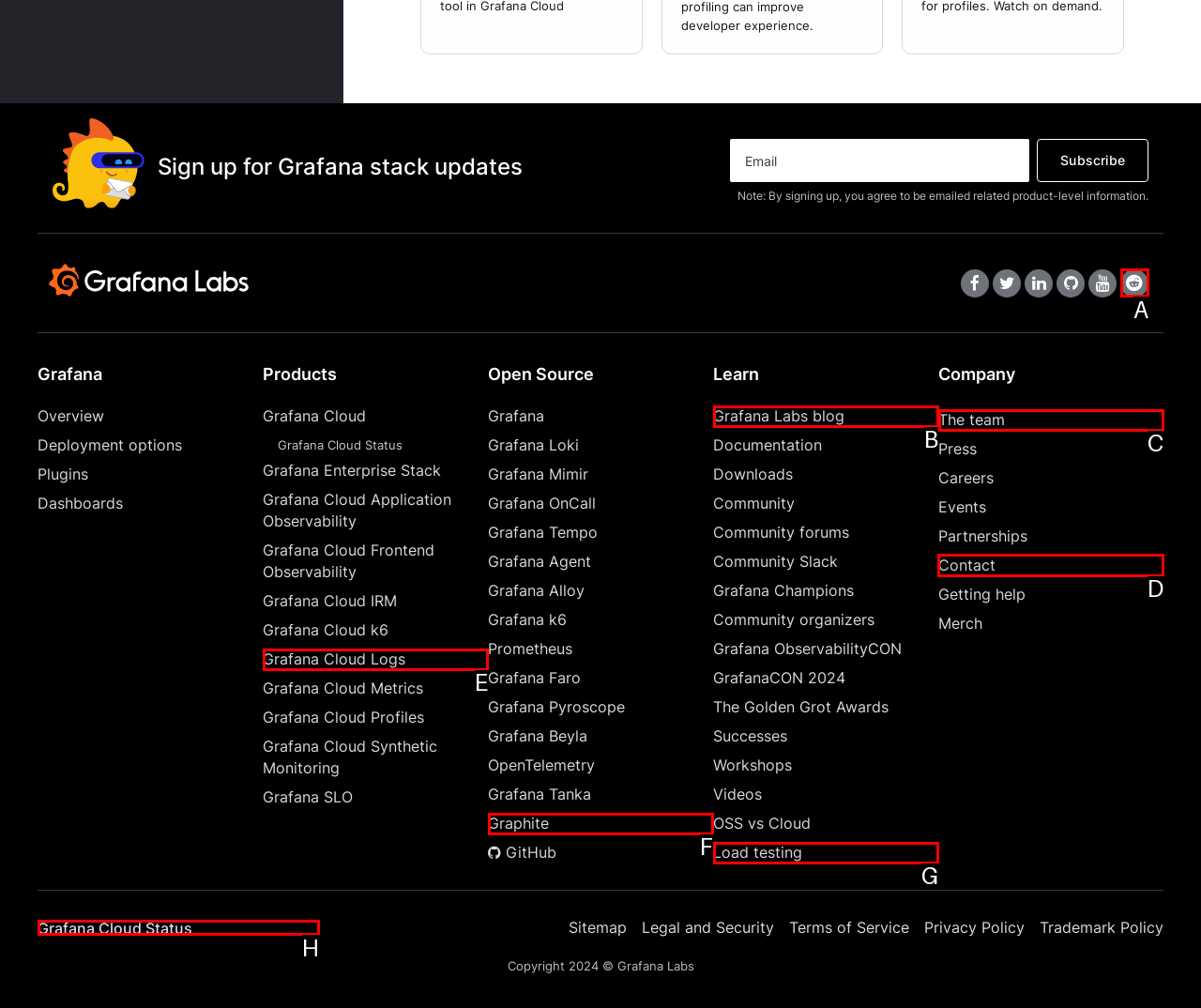Determine which option you need to click to execute the following task: Contact Grafana. Provide your answer as a single letter.

D